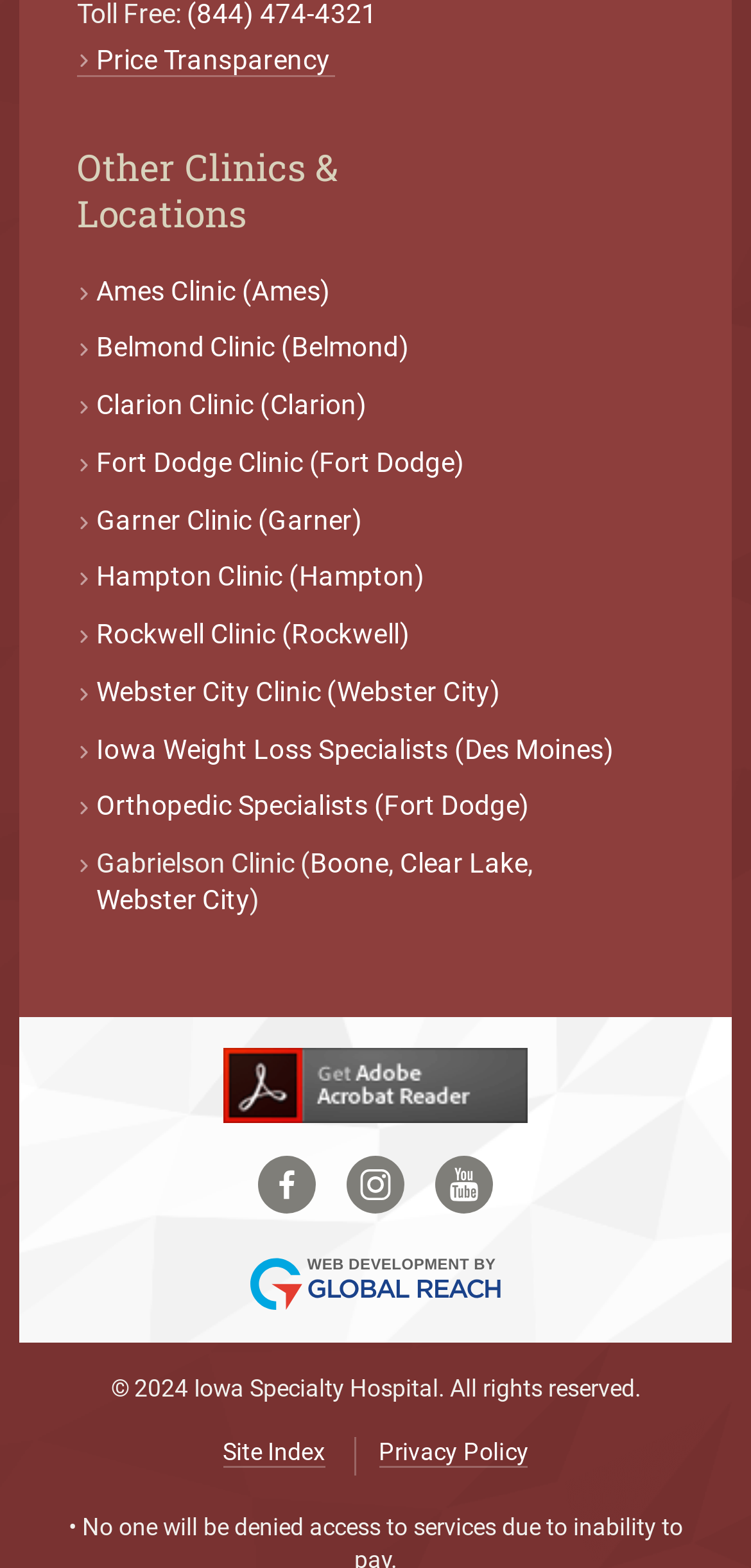Please locate the UI element described by "Clarion Clinic (Clarion)" and provide its bounding box coordinates.

[0.103, 0.26, 0.501, 0.284]